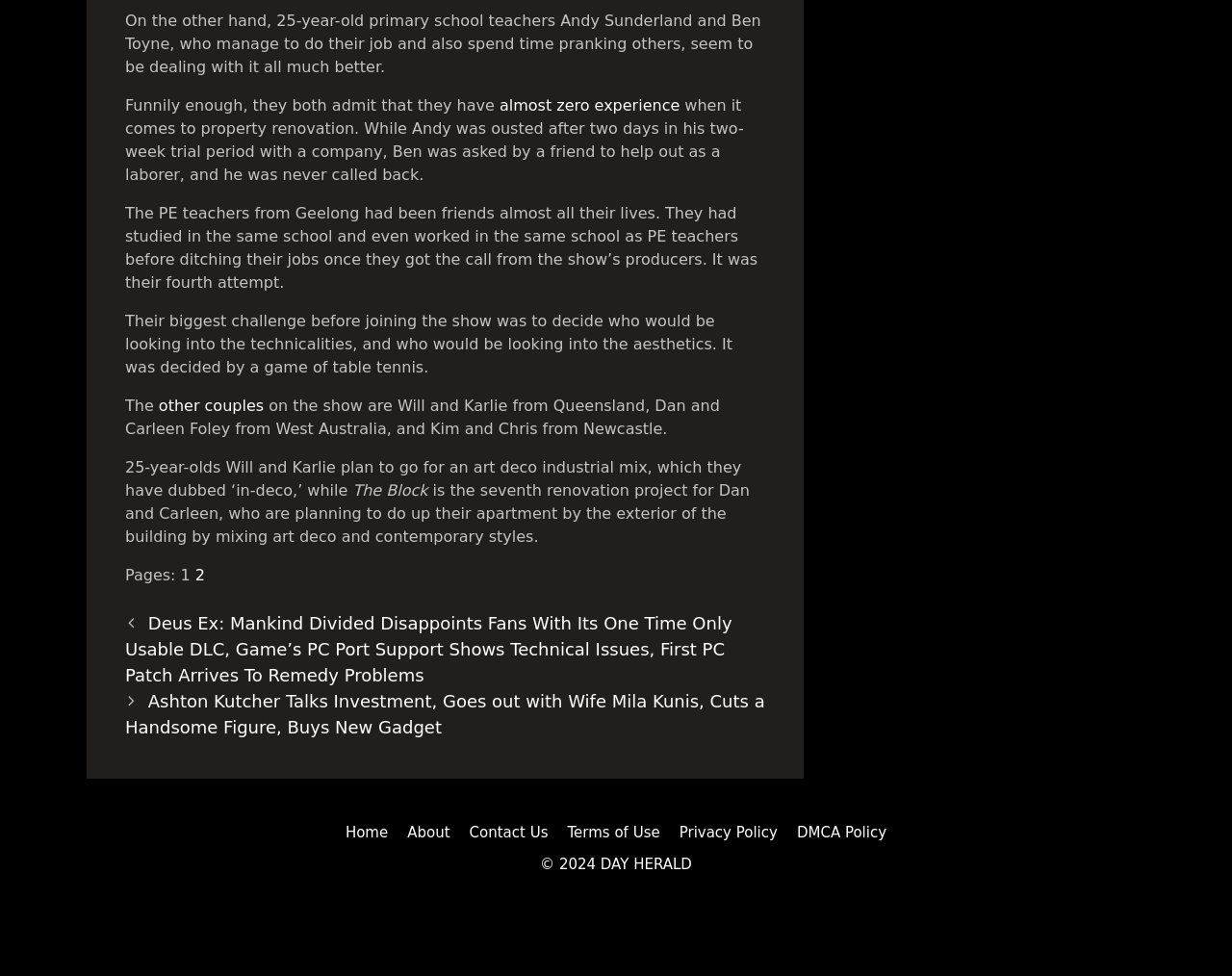Determine the bounding box coordinates of the clickable region to carry out the instruction: "Click on the 'Sign in / Join' link".

None